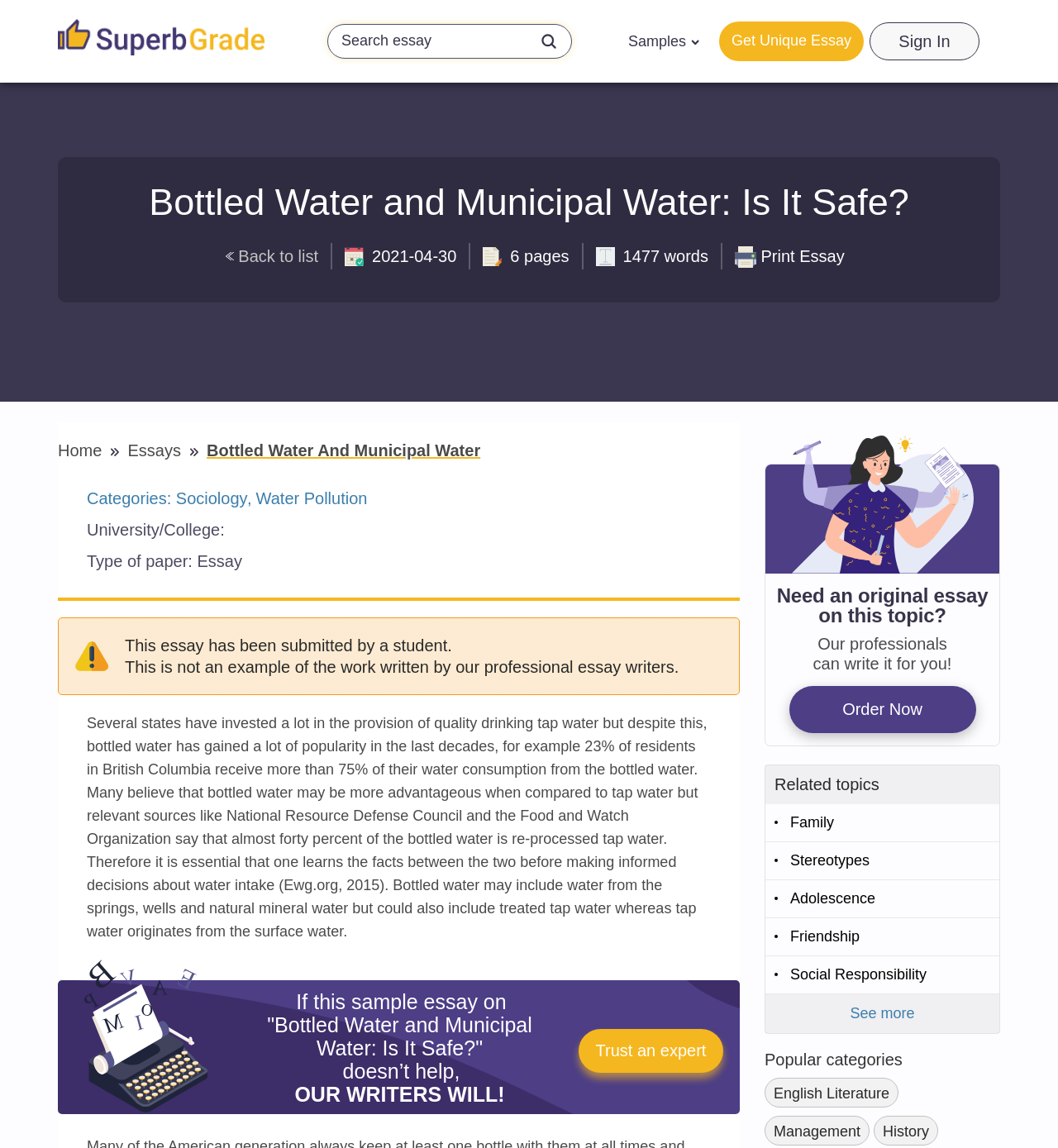Find the coordinates for the bounding box of the element with this description: "Adolescence".

[0.723, 0.766, 0.945, 0.799]